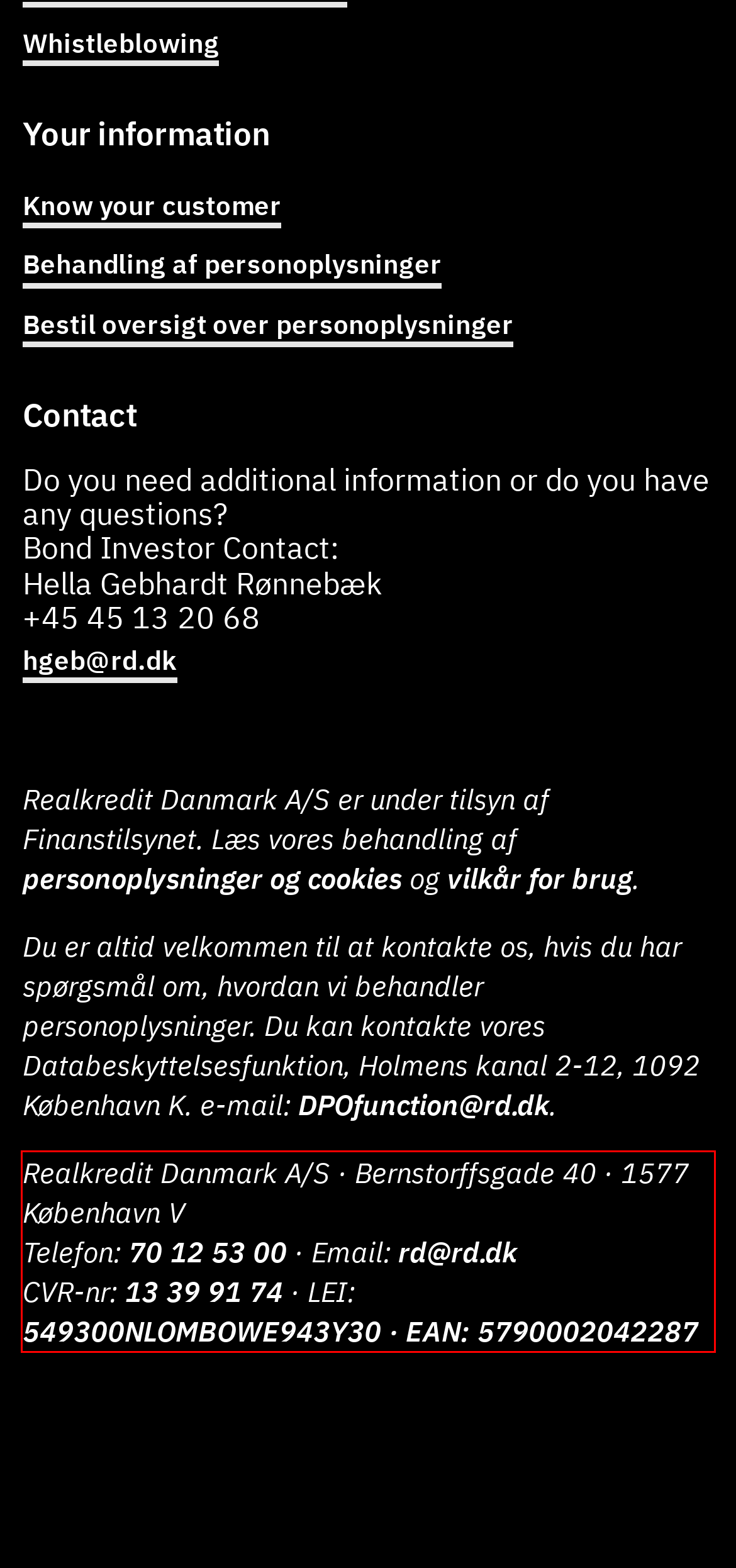Using the provided screenshot, read and generate the text content within the red-bordered area.

Realkredit Danmark A/S · Bernstorffsgade 40 · 1577 København V Telefon: 70 12 53 00 · Email: rd@rd.dk CVR-nr: 13 39 91 74 · LEI: 549300NLOMBOWE943Y30 · EAN: 5790002042287